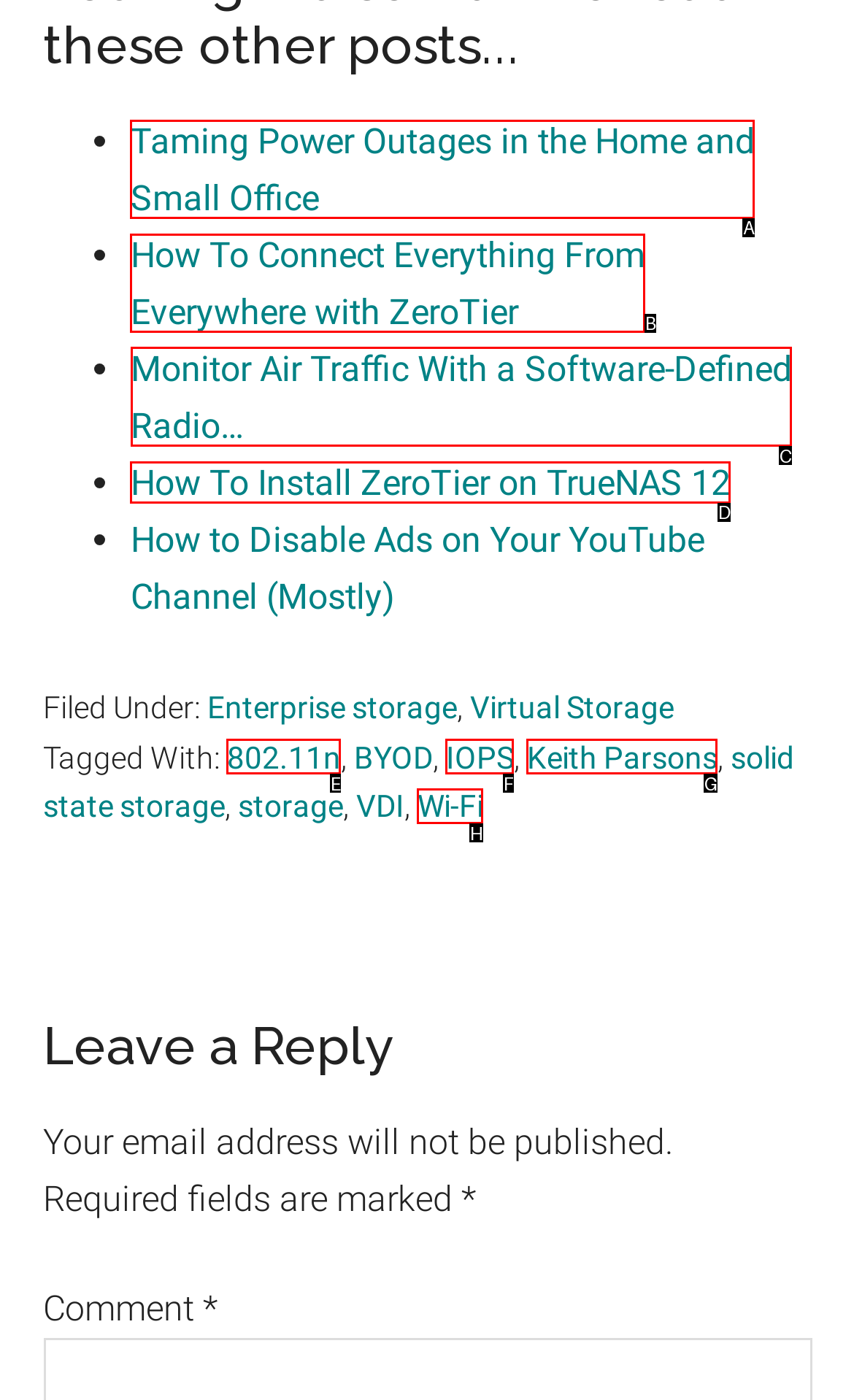To complete the task: Read the article about monitoring air traffic with a software-defined radio, which option should I click? Answer with the appropriate letter from the provided choices.

C